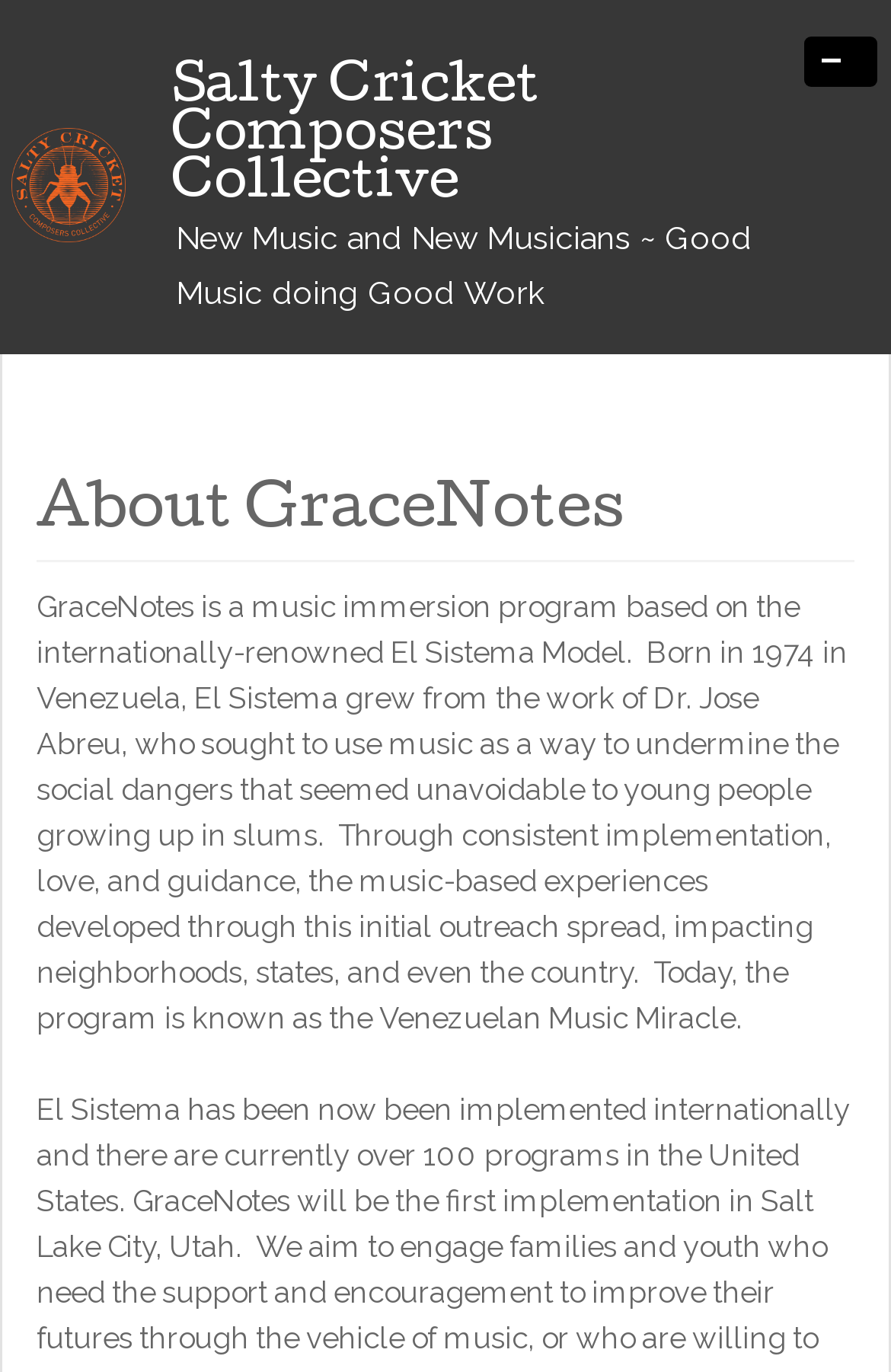Please provide a comprehensive response to the question below by analyzing the image: 
What is the name of the founder of El Sistema?

According to the webpage content, I found the text '...El Sistema grew from the work of Dr. Jose Abreu...' which indicates that the founder of El Sistema is Dr. Jose Abreu.